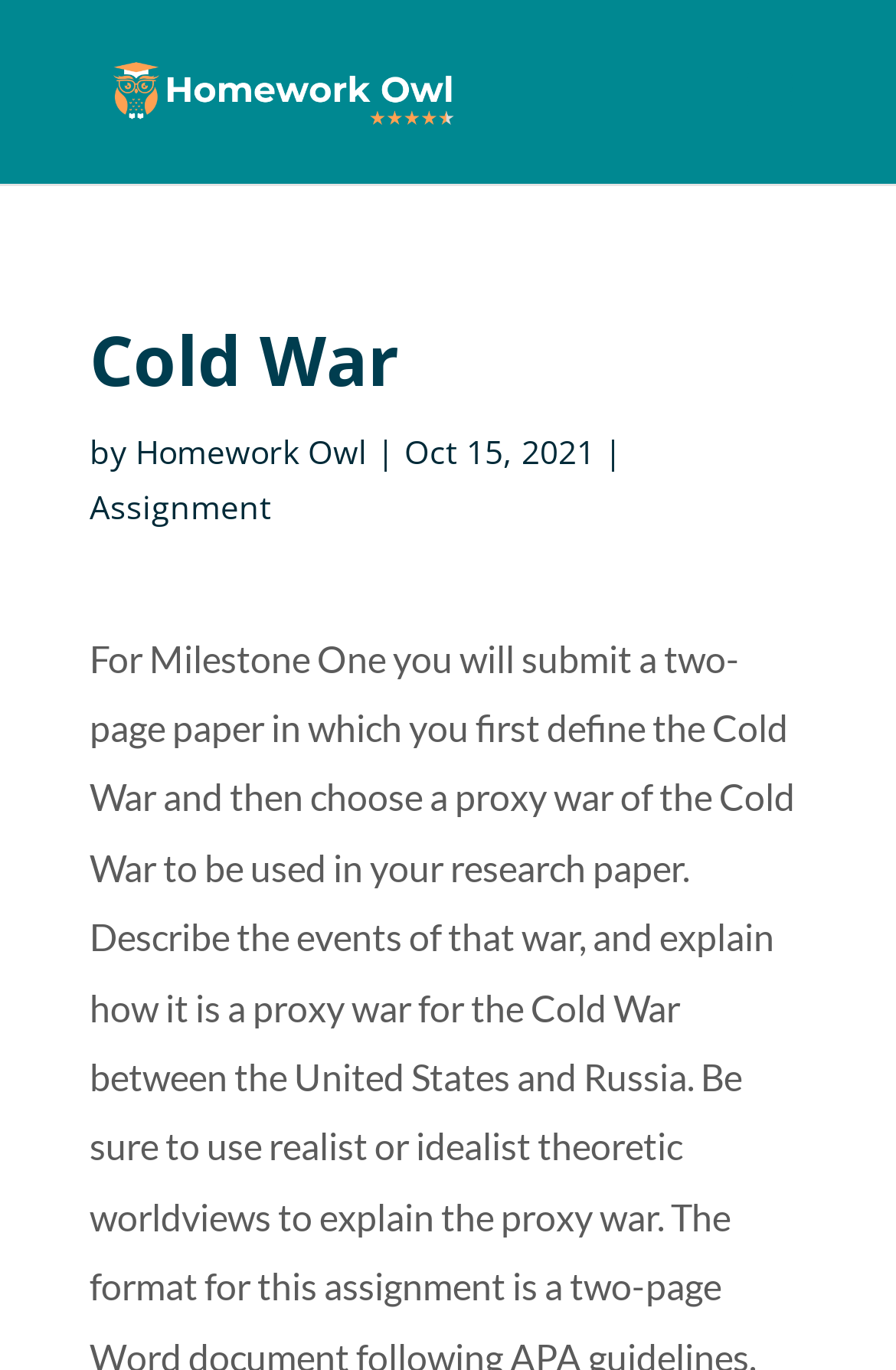Give a full account of the webpage's elements and their arrangement.

The webpage is about Cold War homework answers. At the top, there is a logo with the text "Homework Answers Online" which is also a clickable link. Below the logo, there is a large heading that reads "Cold War". 

To the right of the heading, there is a byline that says "by" followed by a link to "Homework Owl" and a separator "|". The date "Oct 15, 2021" is placed to the right of the separator. 

On the left side of the byline, there is a link to "Assignment". The layout is organized, with the main topic "Cold War" prominently displayed and the supporting information arranged around it.